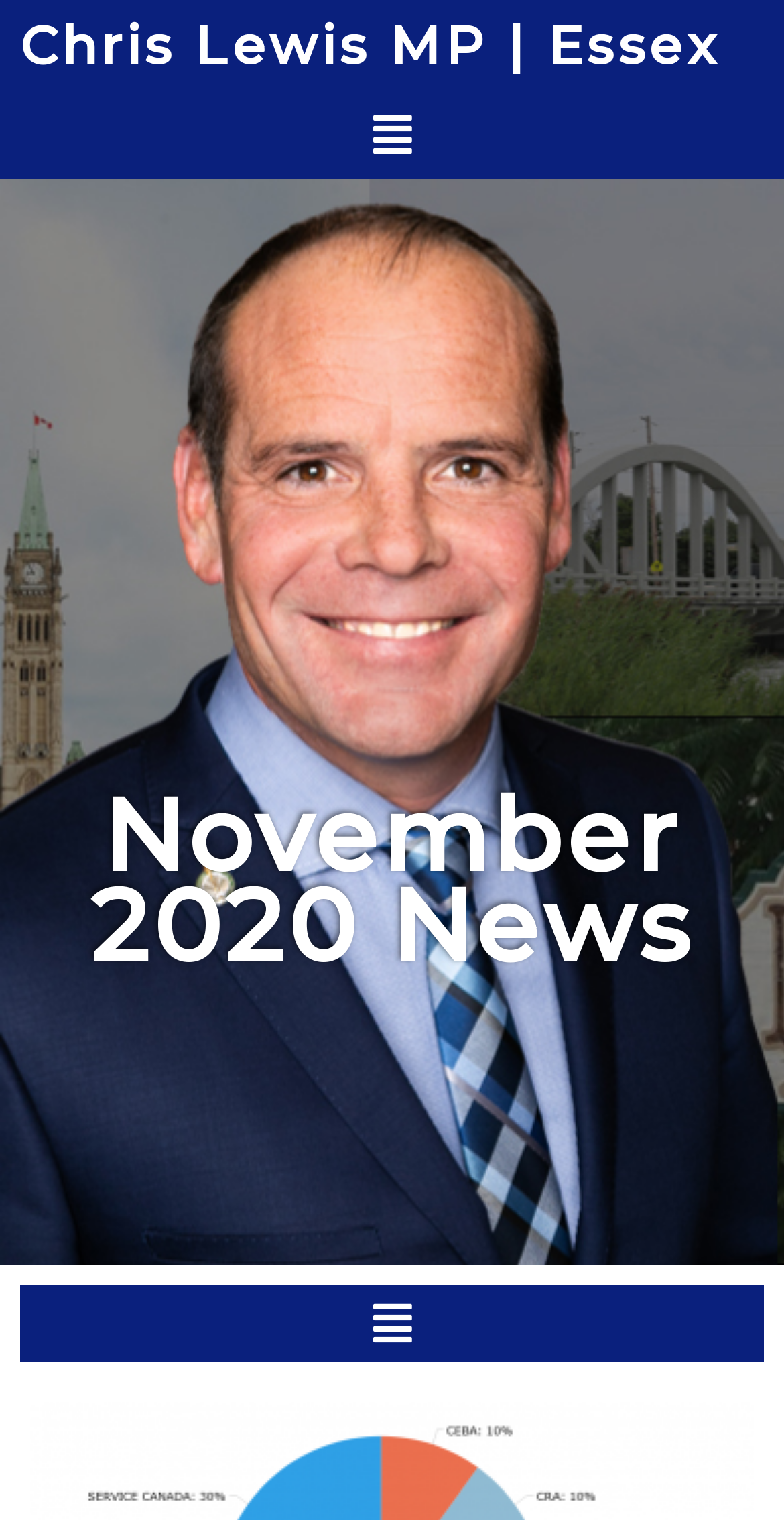Using the description: "Chris Lewis MP | Essex", identify the bounding box of the corresponding UI element in the screenshot.

[0.026, 0.009, 0.918, 0.052]